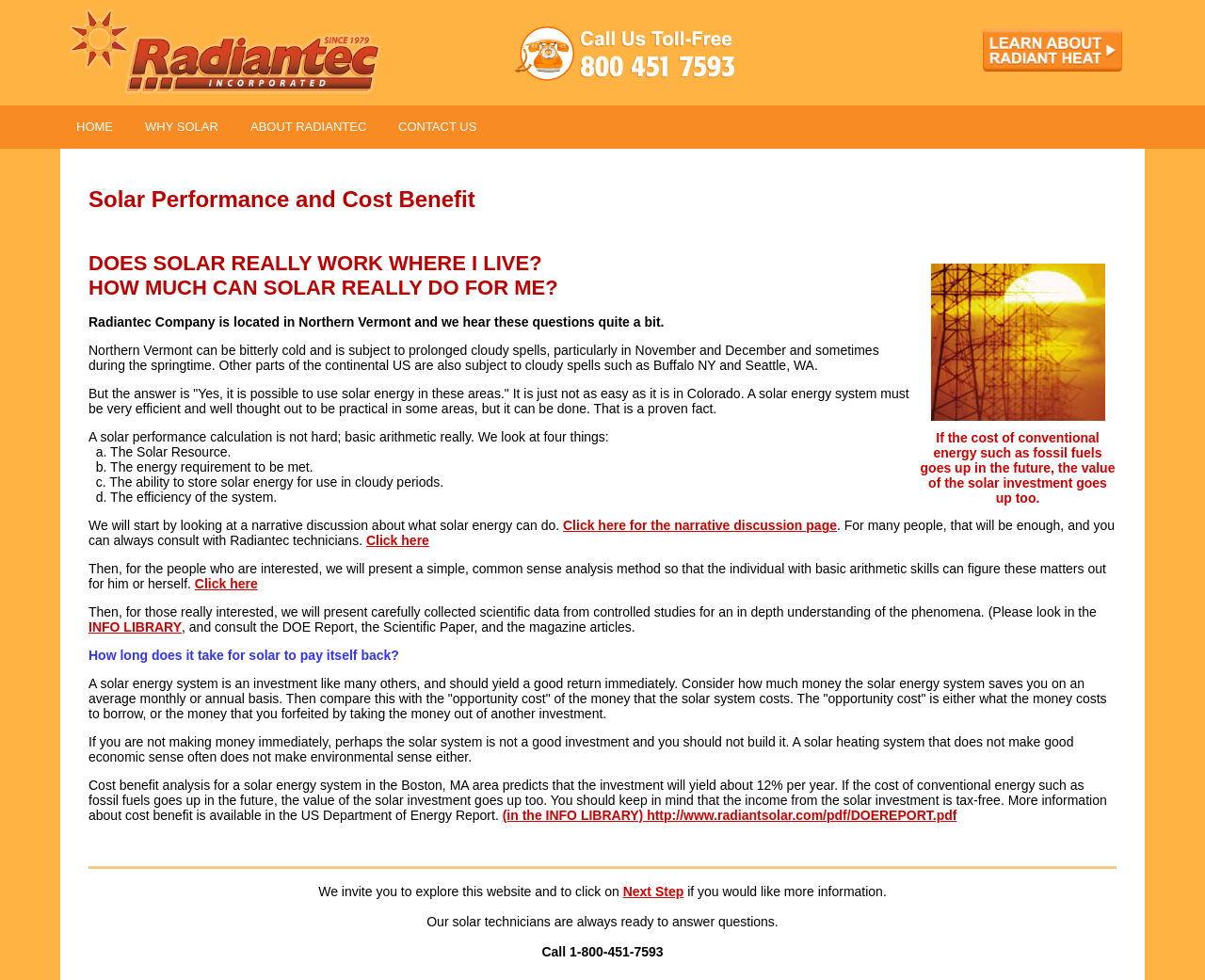Please specify the bounding box coordinates in the format (top-left x, top-left y, bottom-right x, bottom-right y), with values ranging from 0 to 1. Identify the bounding box for the UI component described as follows: Home

[0.05, 0.108, 0.107, 0.152]